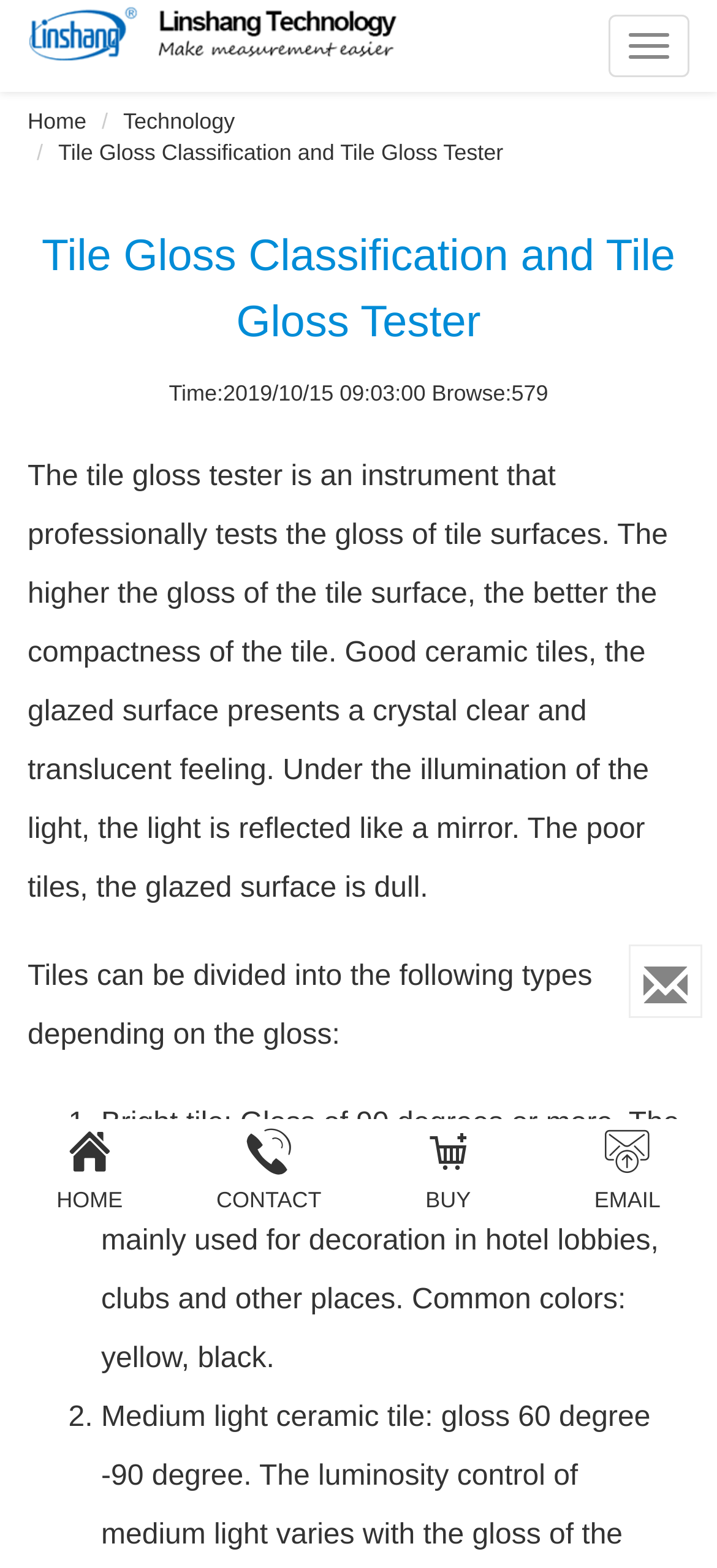Is there a way to contact the website owner?
Respond to the question with a single word or phrase according to the image.

Yes